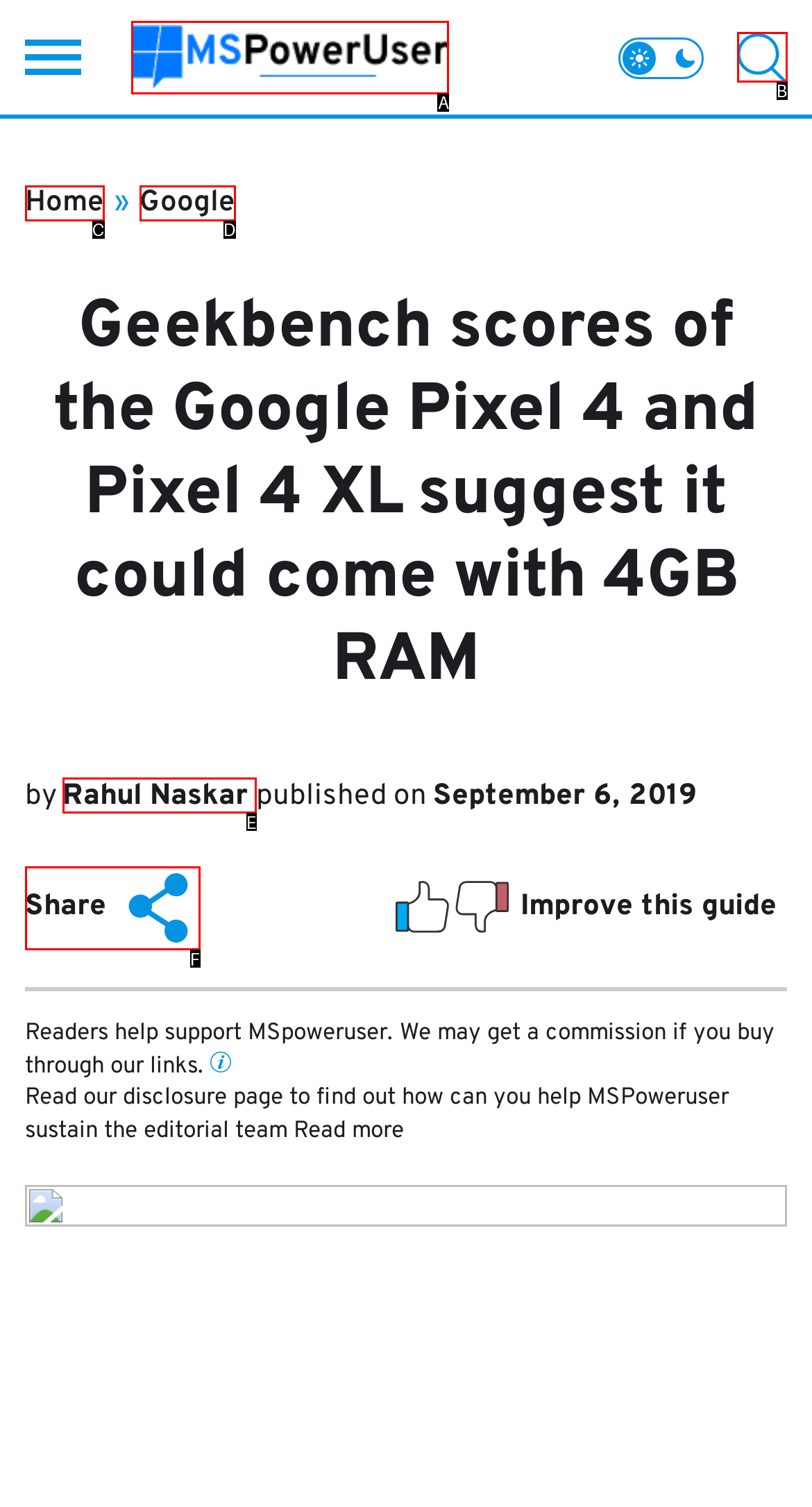Match the description: Share to the appropriate HTML element. Respond with the letter of your selected option.

F